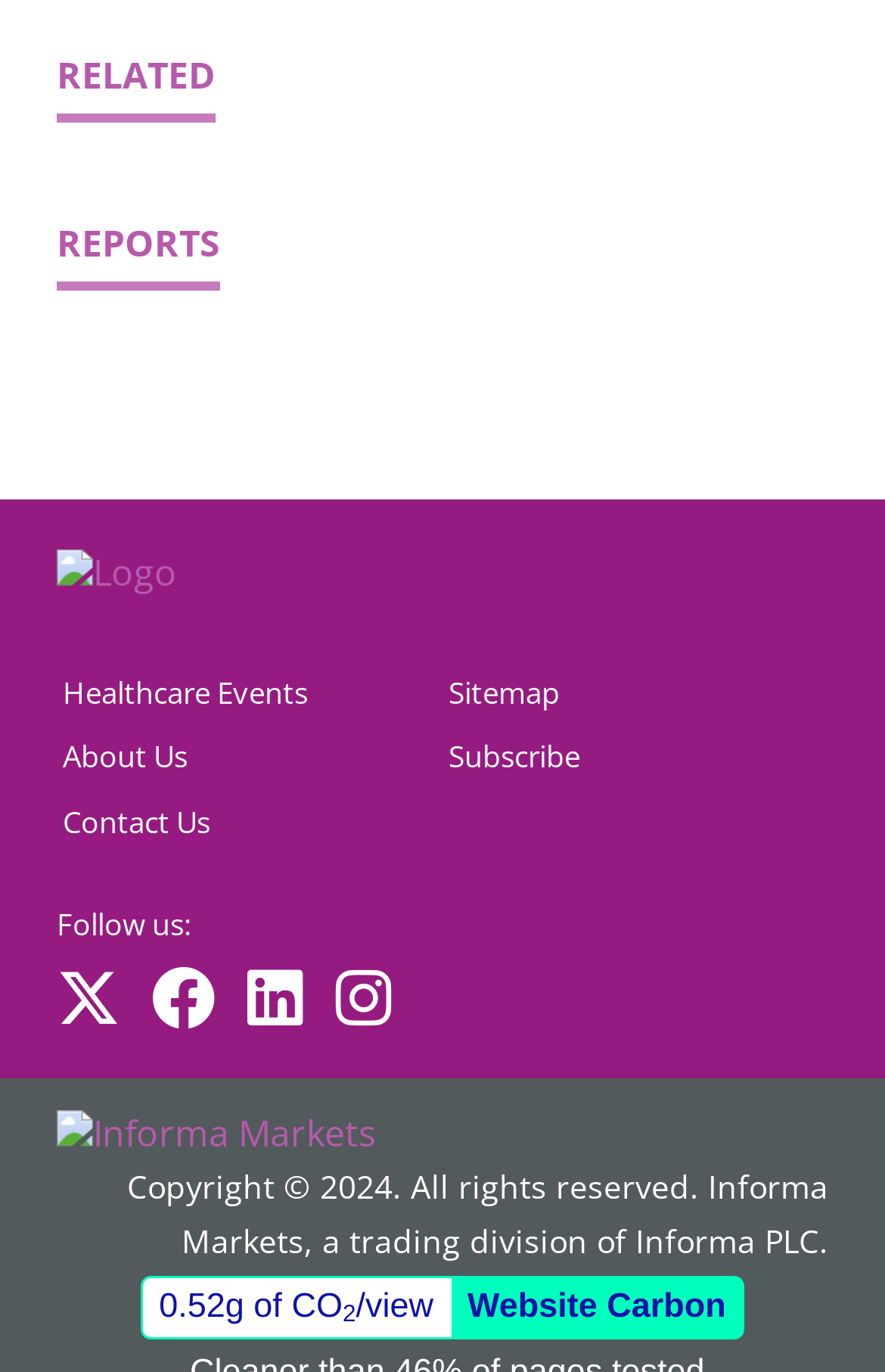Give a one-word or short phrase answer to the question: 
How many social media links are there?

4